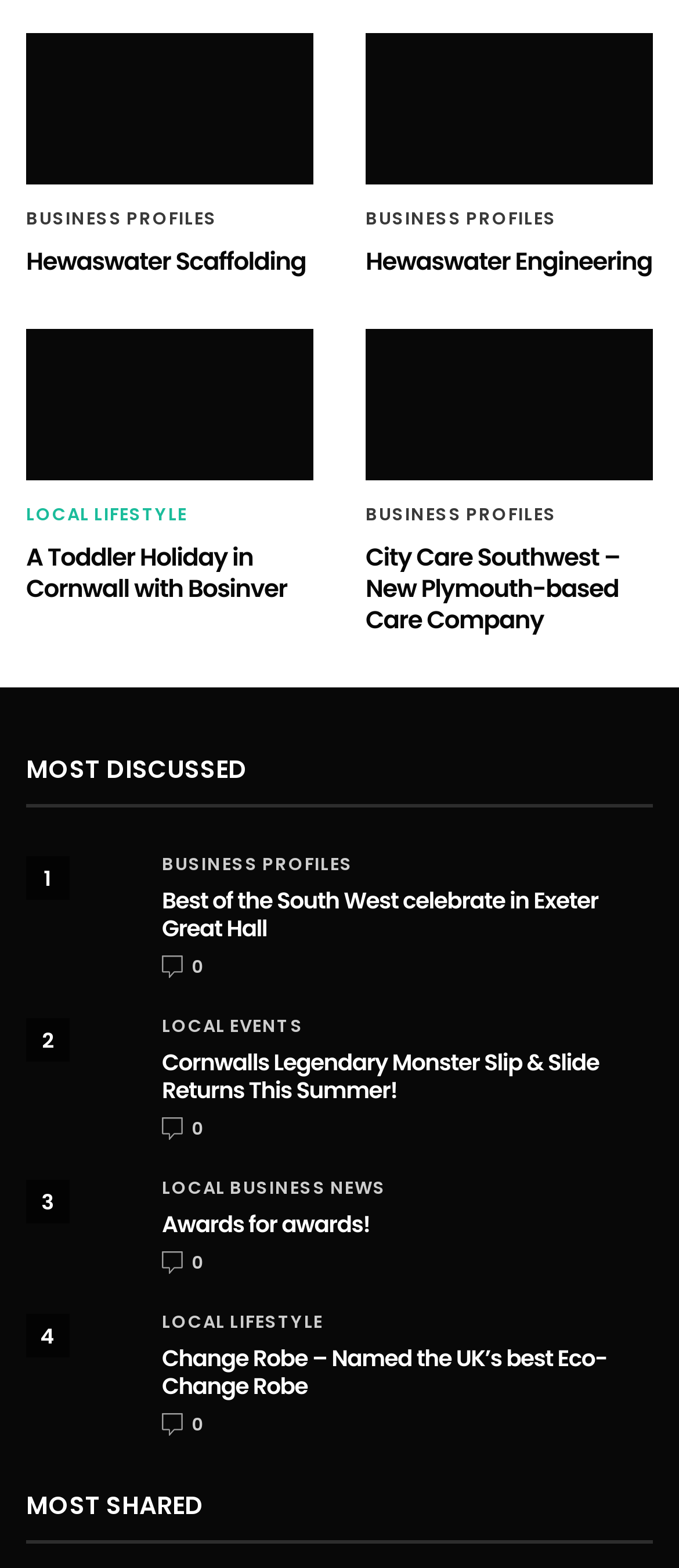What is the category of the first article?
Analyze the image and deliver a detailed answer to the question.

I looked at the first 'article' element and found a 'link' element with the text 'BUSINESS PROFILES', which indicates the category of the article.